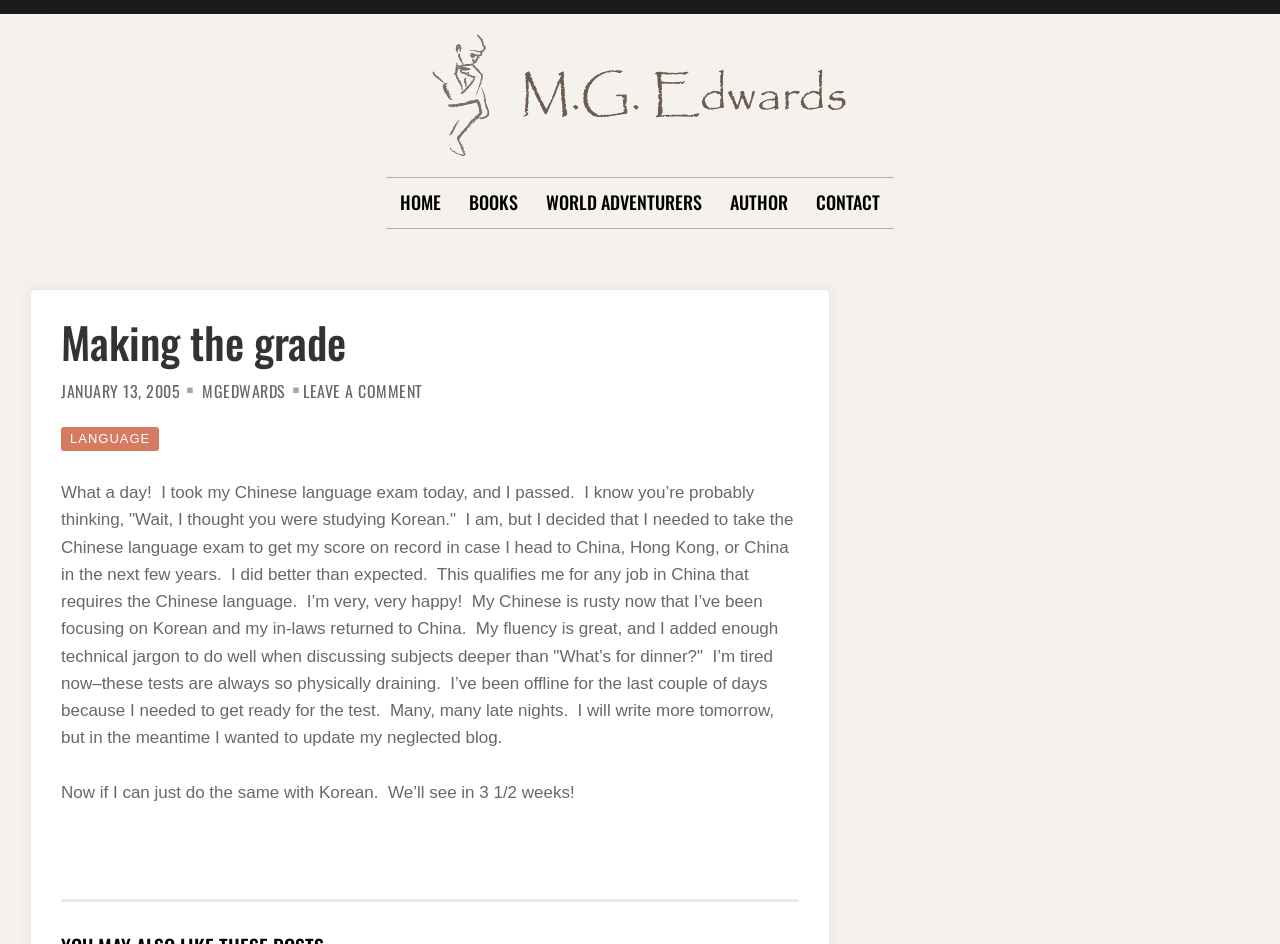Provide a short answer to the following question with just one word or phrase: What is the author's current language of focus?

Korean